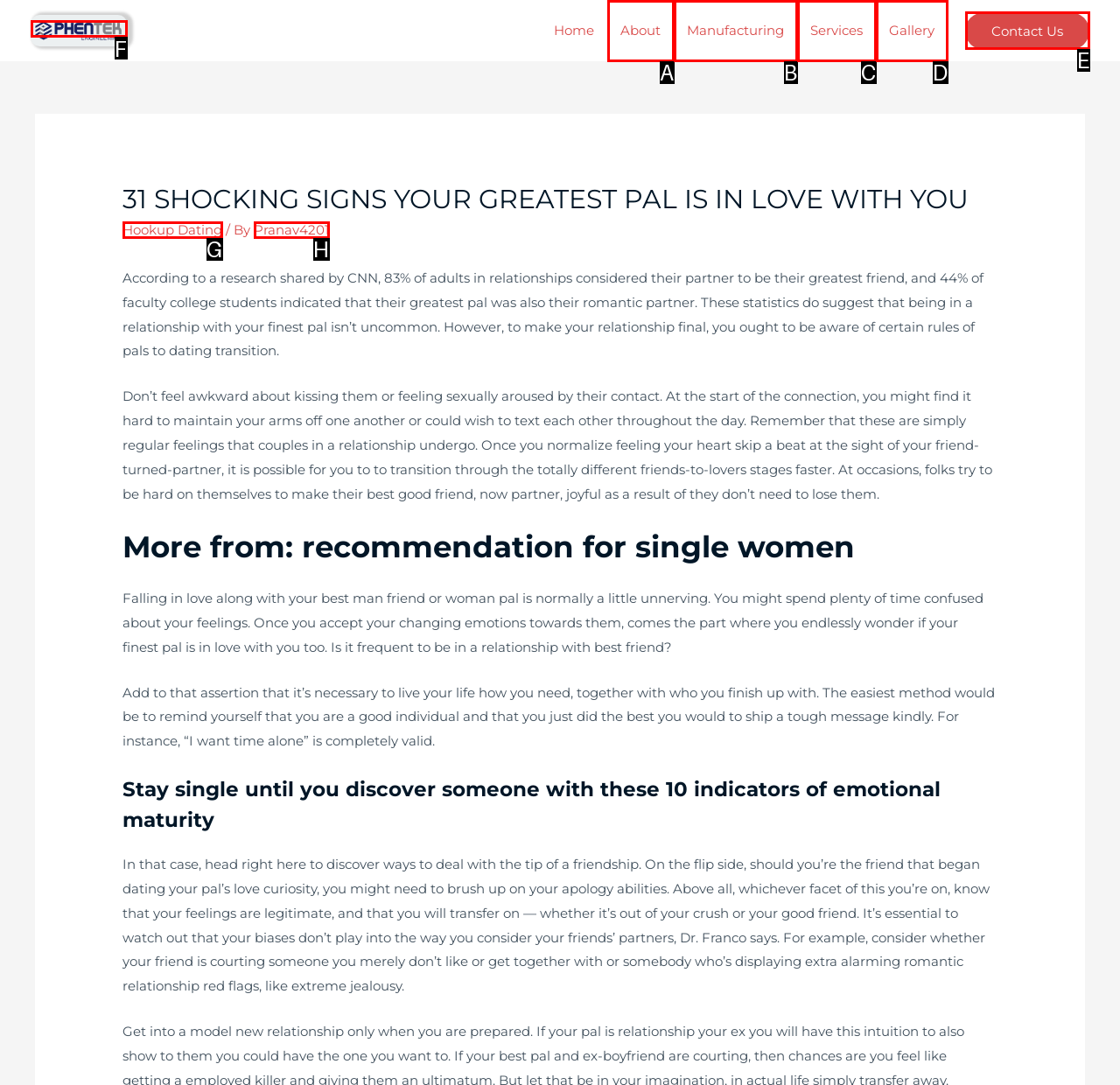Based on the description Contact Us, identify the most suitable HTML element from the options. Provide your answer as the corresponding letter.

E